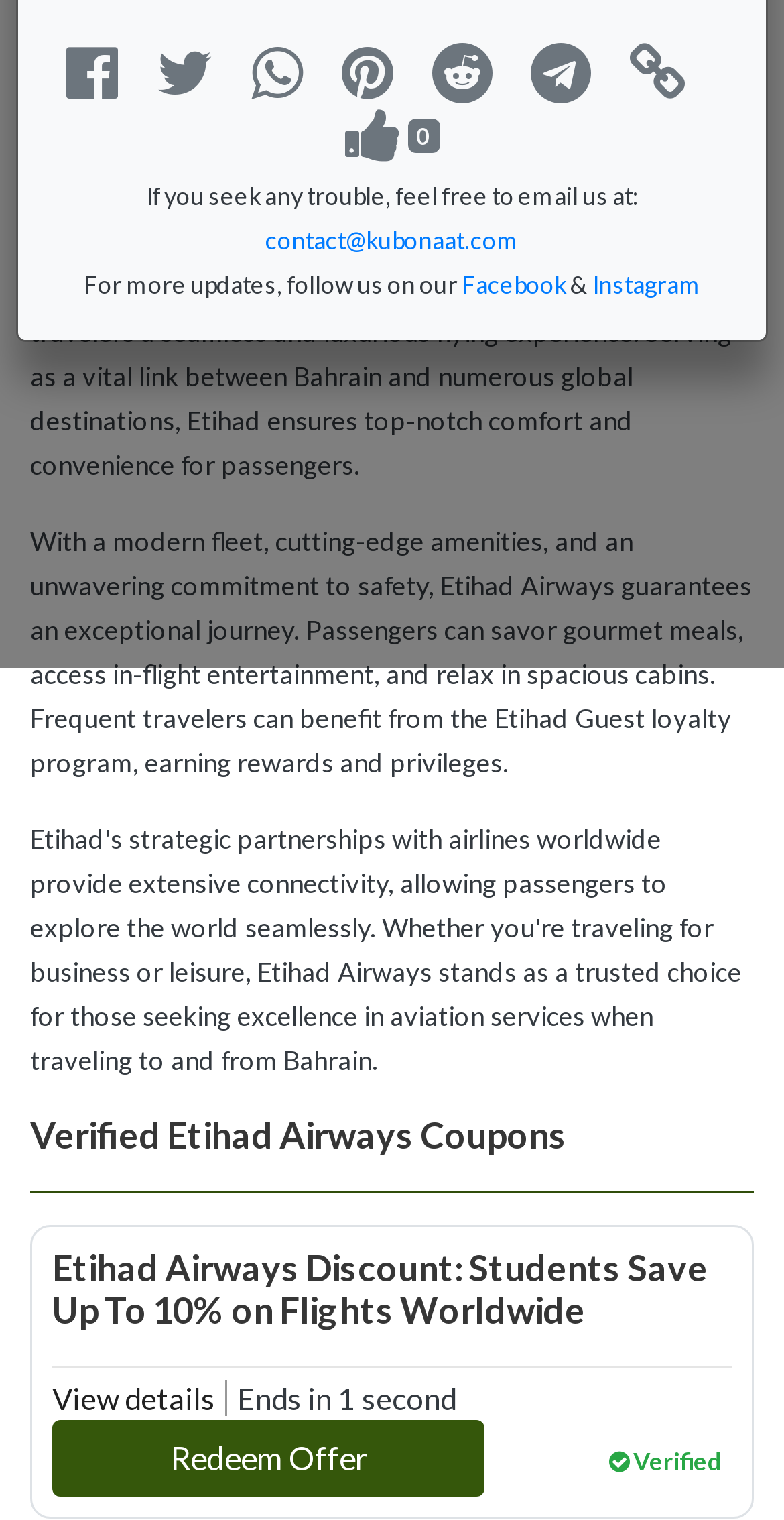Provide the bounding box for the UI element matching this description: "title="Facebook"".

[0.085, 0.042, 0.172, 0.066]